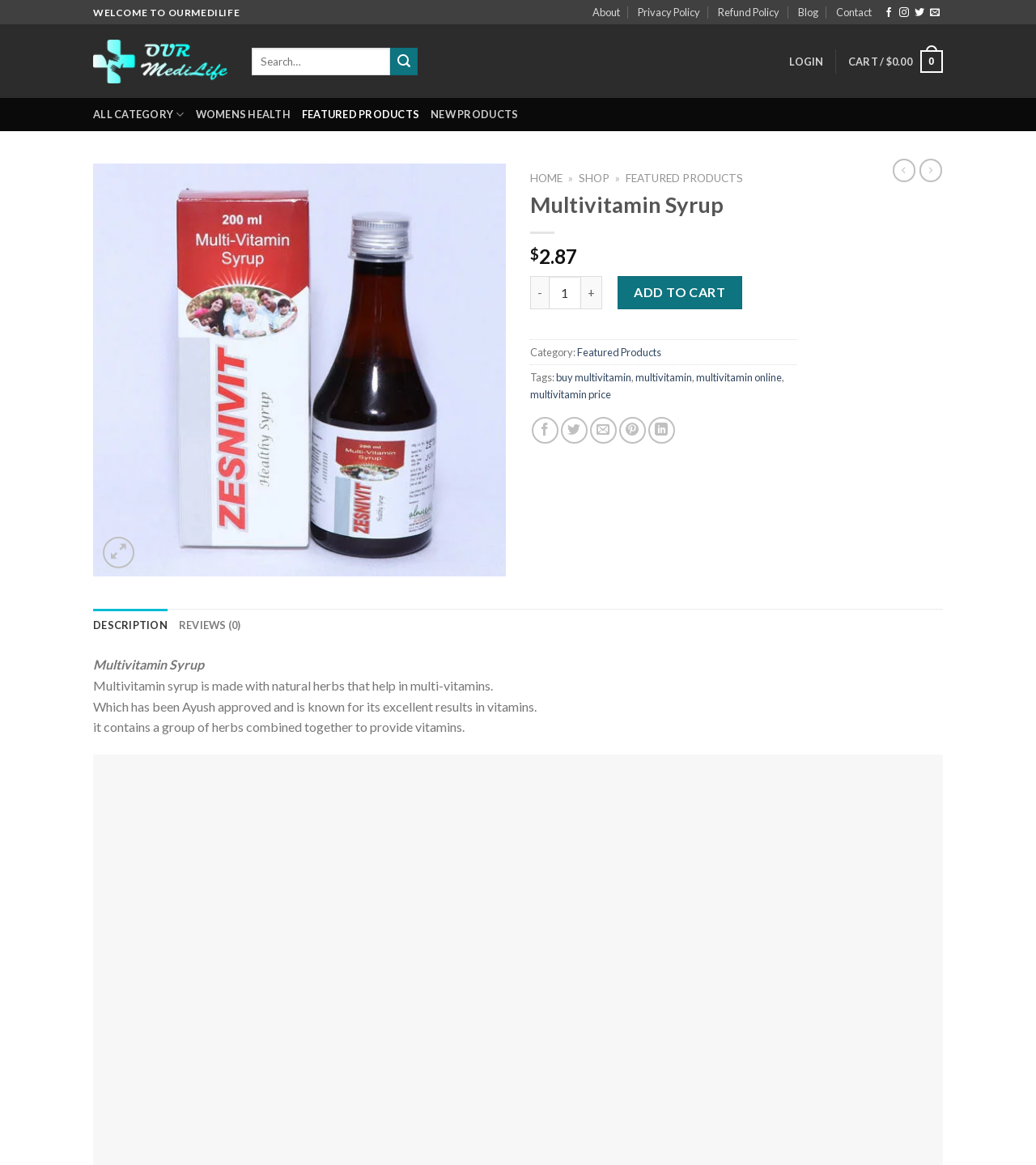Please identify the bounding box coordinates of the element's region that needs to be clicked to fulfill the following instruction: "Share on Facebook". The bounding box coordinates should consist of four float numbers between 0 and 1, i.e., [left, top, right, bottom].

[0.513, 0.358, 0.539, 0.381]